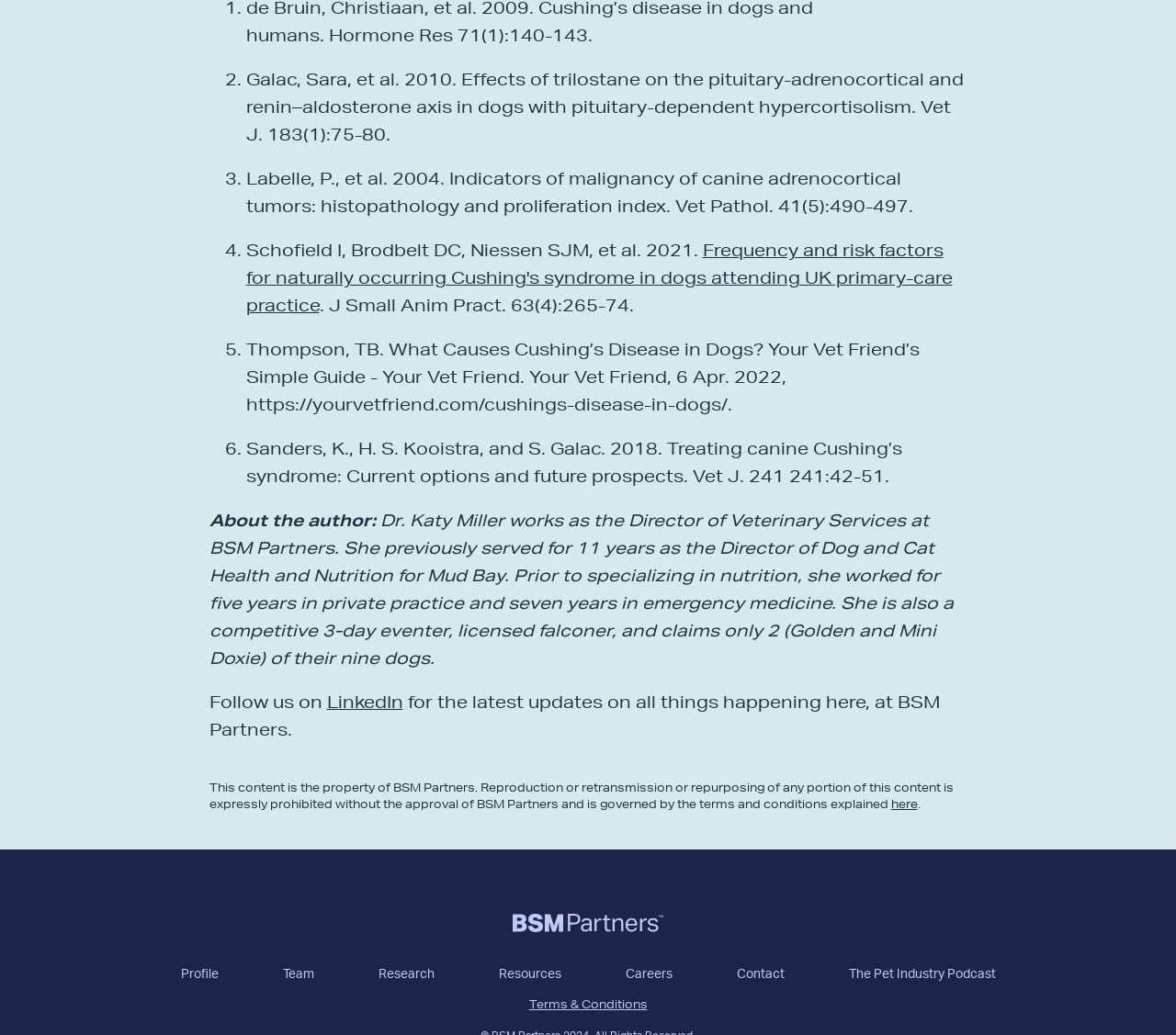Identify the bounding box coordinates of the clickable section necessary to follow the following instruction: "Click the link to read the article 'Frequency and risk factors for naturally occurring Cushing's syndrome in dogs attending UK primary-care practice'". The coordinates should be presented as four float numbers from 0 to 1, i.e., [left, top, right, bottom].

[0.209, 0.232, 0.81, 0.304]